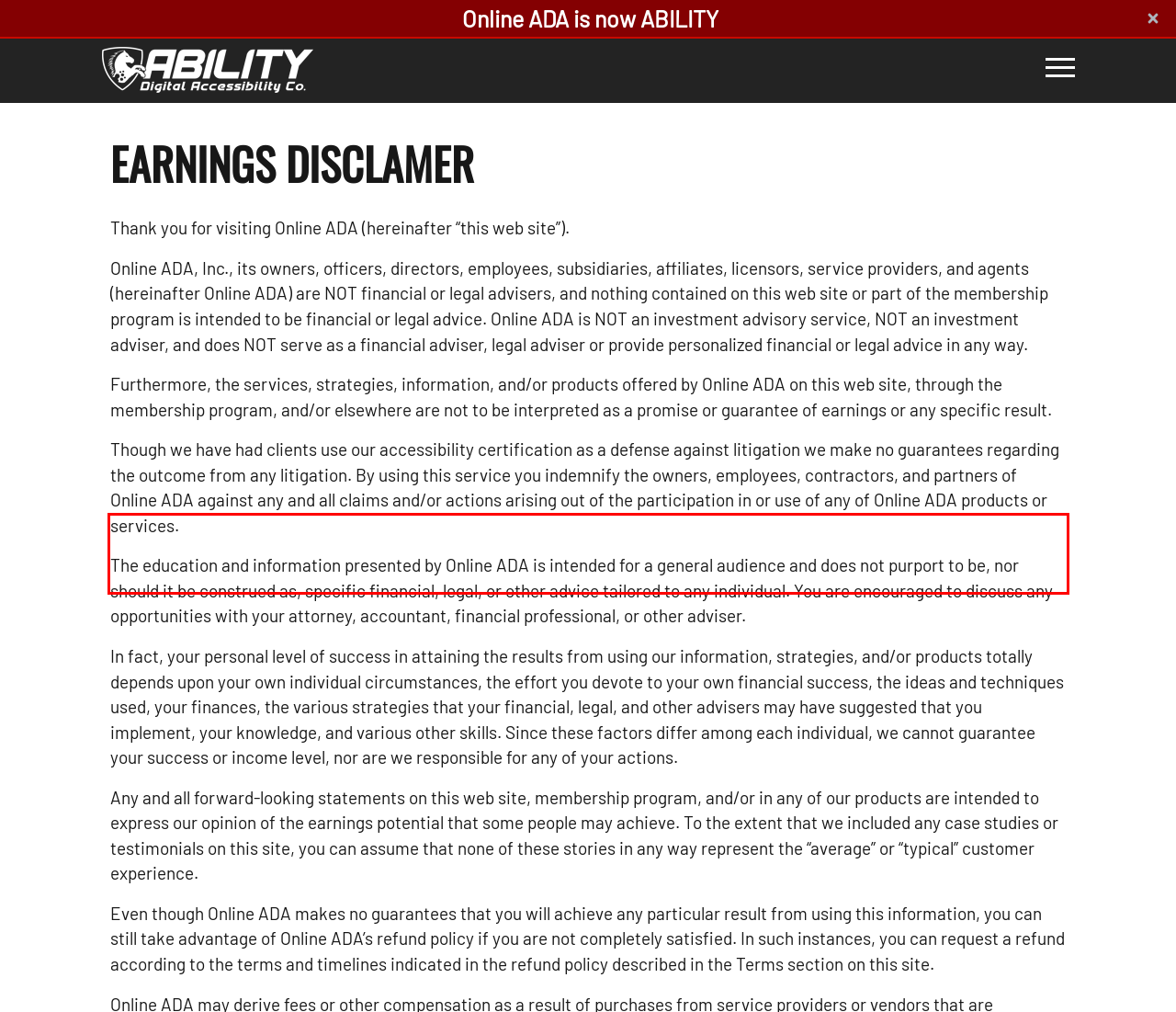Please perform OCR on the text within the red rectangle in the webpage screenshot and return the text content.

The education and information presented by Online ADA is intended for a general audience and does not purport to be, nor should it be construed as, specific financial, legal, or other advice tailored to any individual. You are encouraged to discuss any opportunities with your attorney, accountant, financial professional, or other adviser.